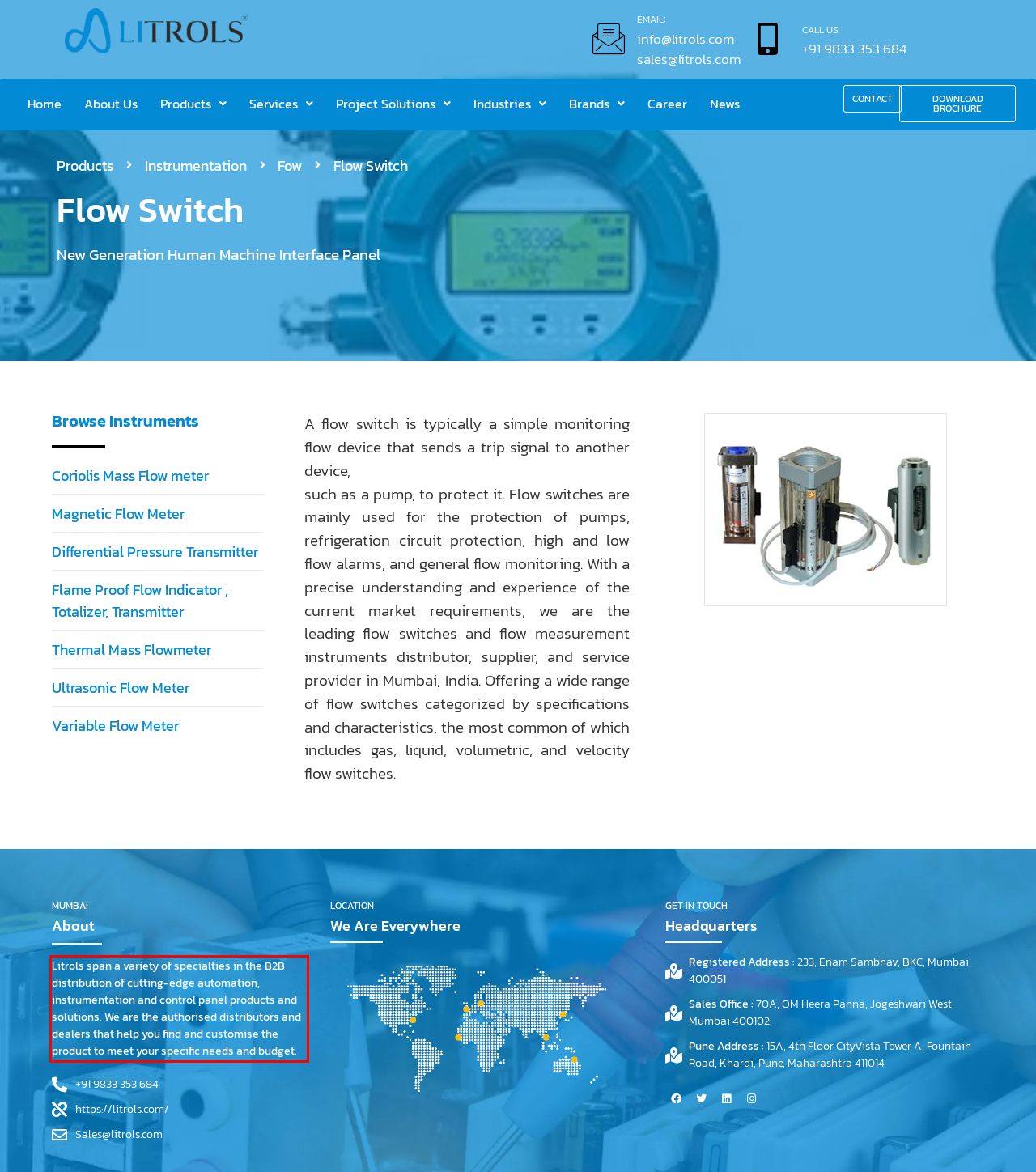Given the screenshot of a webpage, identify the red rectangle bounding box and recognize the text content inside it, generating the extracted text.

Litrols span a variety of specialties in the B2B distribution of cutting-edge automation, instrumentation and control panel products and solutions. We are the authorised distributors and dealers that help you find and customise the product to meet your specific needs and budget.